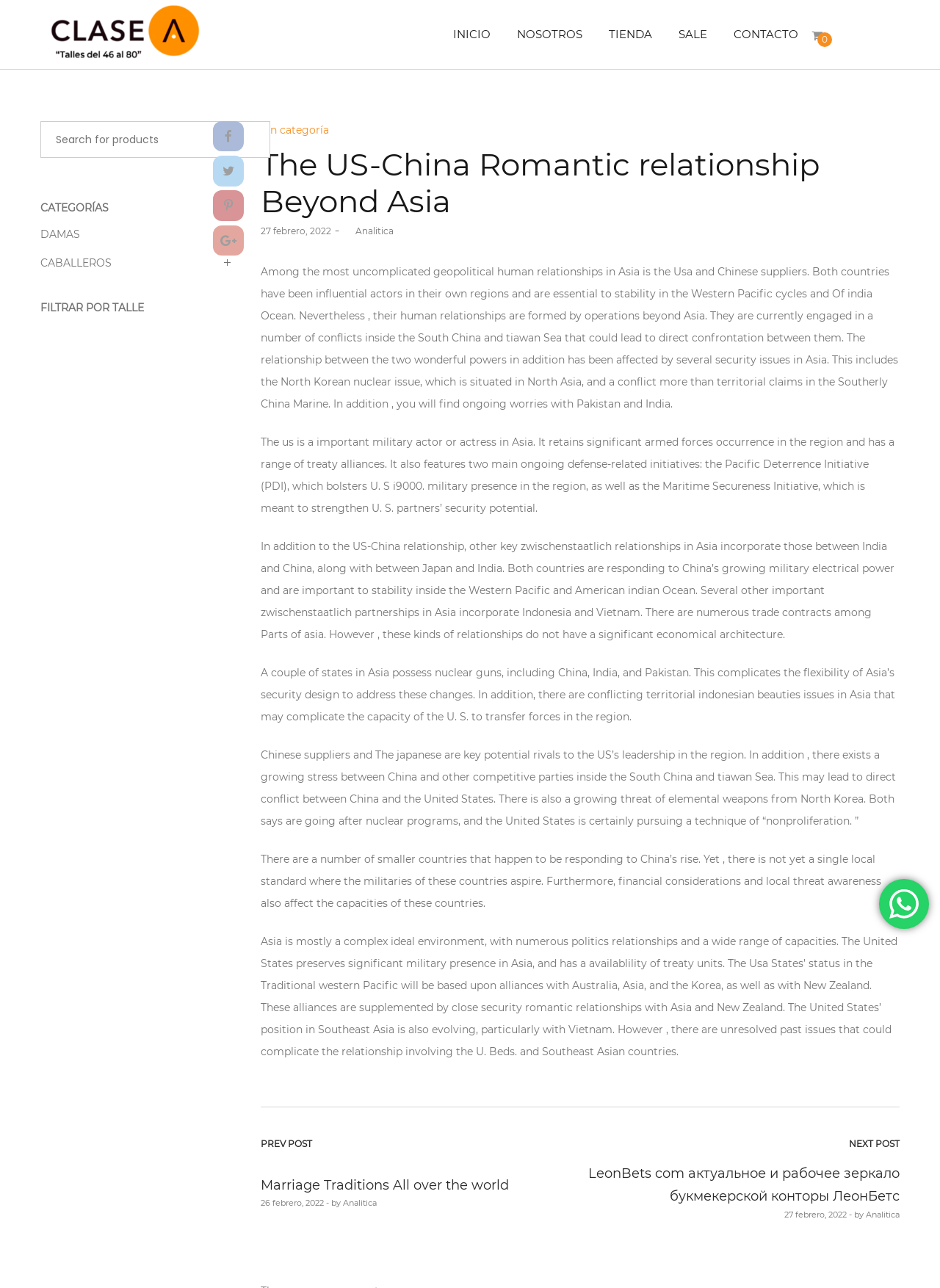What is the topic of the article?
Based on the visual information, provide a detailed and comprehensive answer.

Based on the content of the article, it appears to be discussing the relationship between the United States and China, specifically in the context of Asia and their influence in the region.